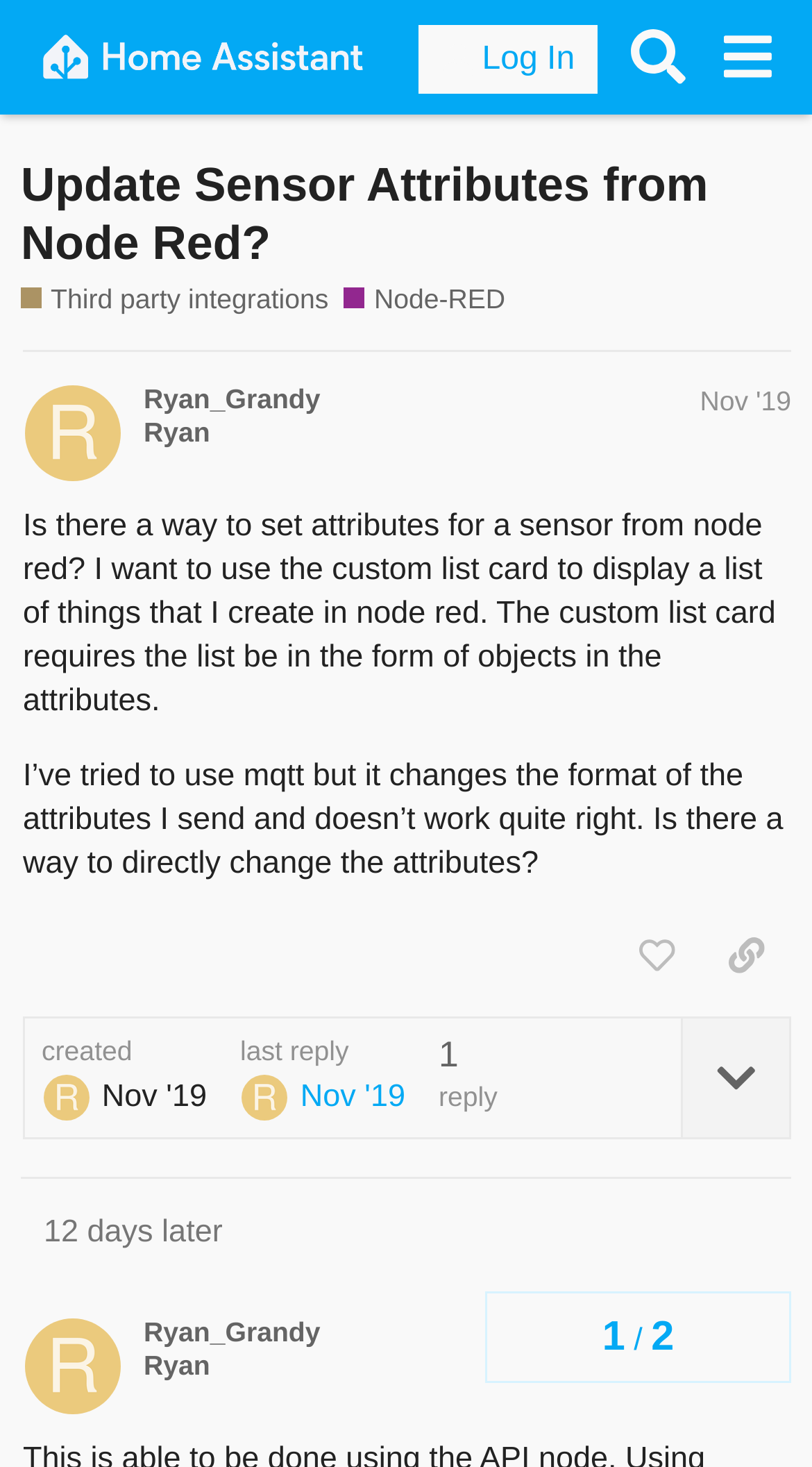Identify the bounding box coordinates of the HTML element based on this description: "47".

None